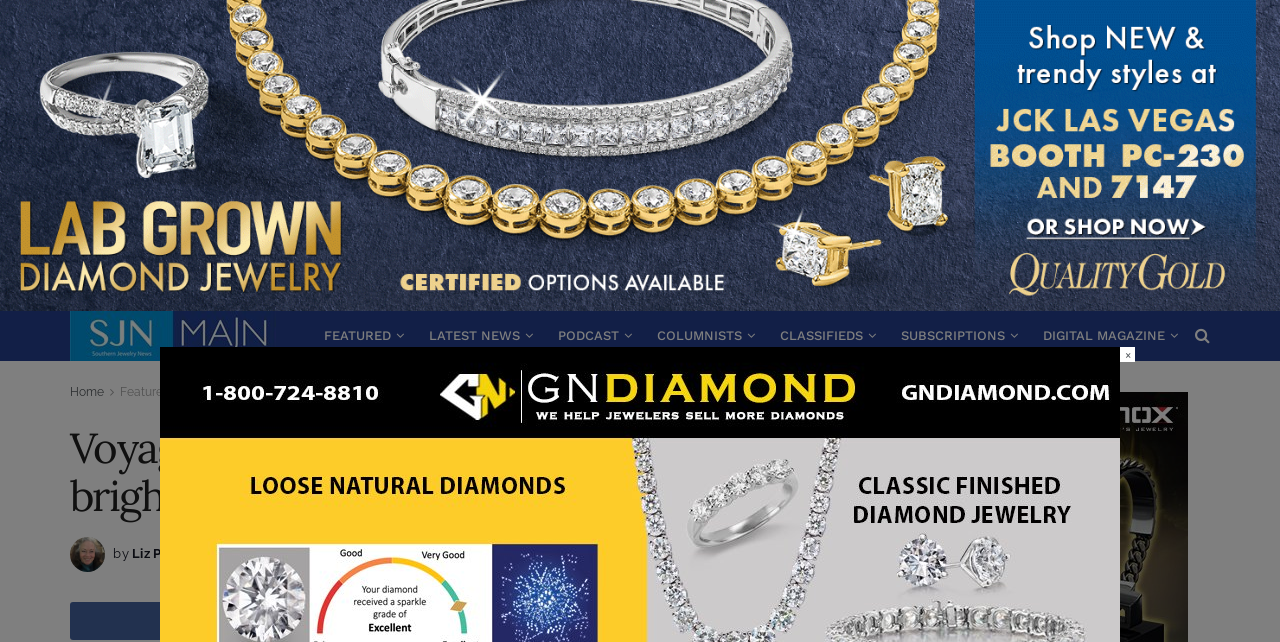Kindly provide the bounding box coordinates of the section you need to click on to fulfill the given instruction: "View the 'Featured Articles'".

[0.094, 0.6, 0.168, 0.622]